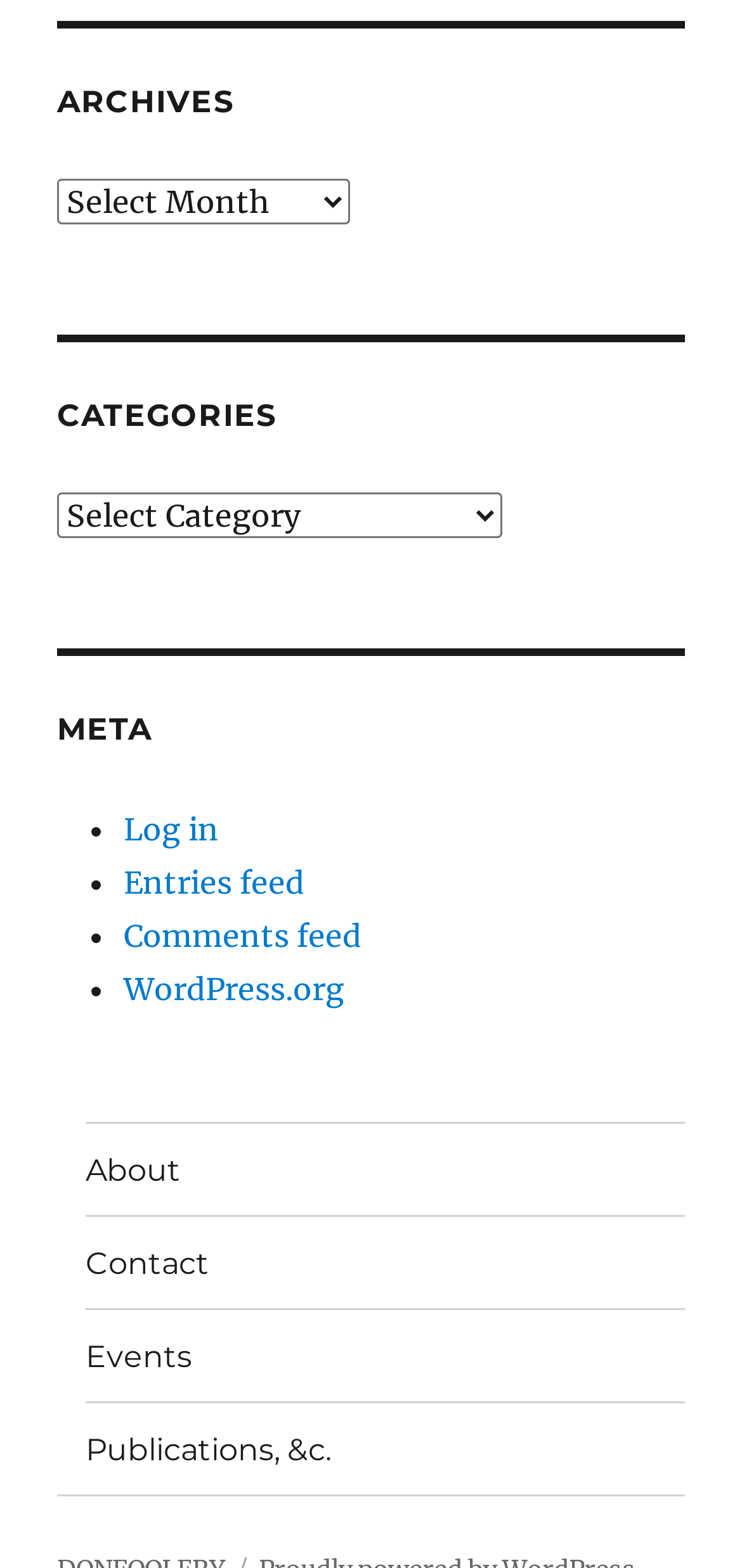How many categories are available?
Look at the image and construct a detailed response to the question.

The webpage has a combobox labeled 'Categories' but it does not provide the number of categories available. It only shows the label and a dropdown menu icon.